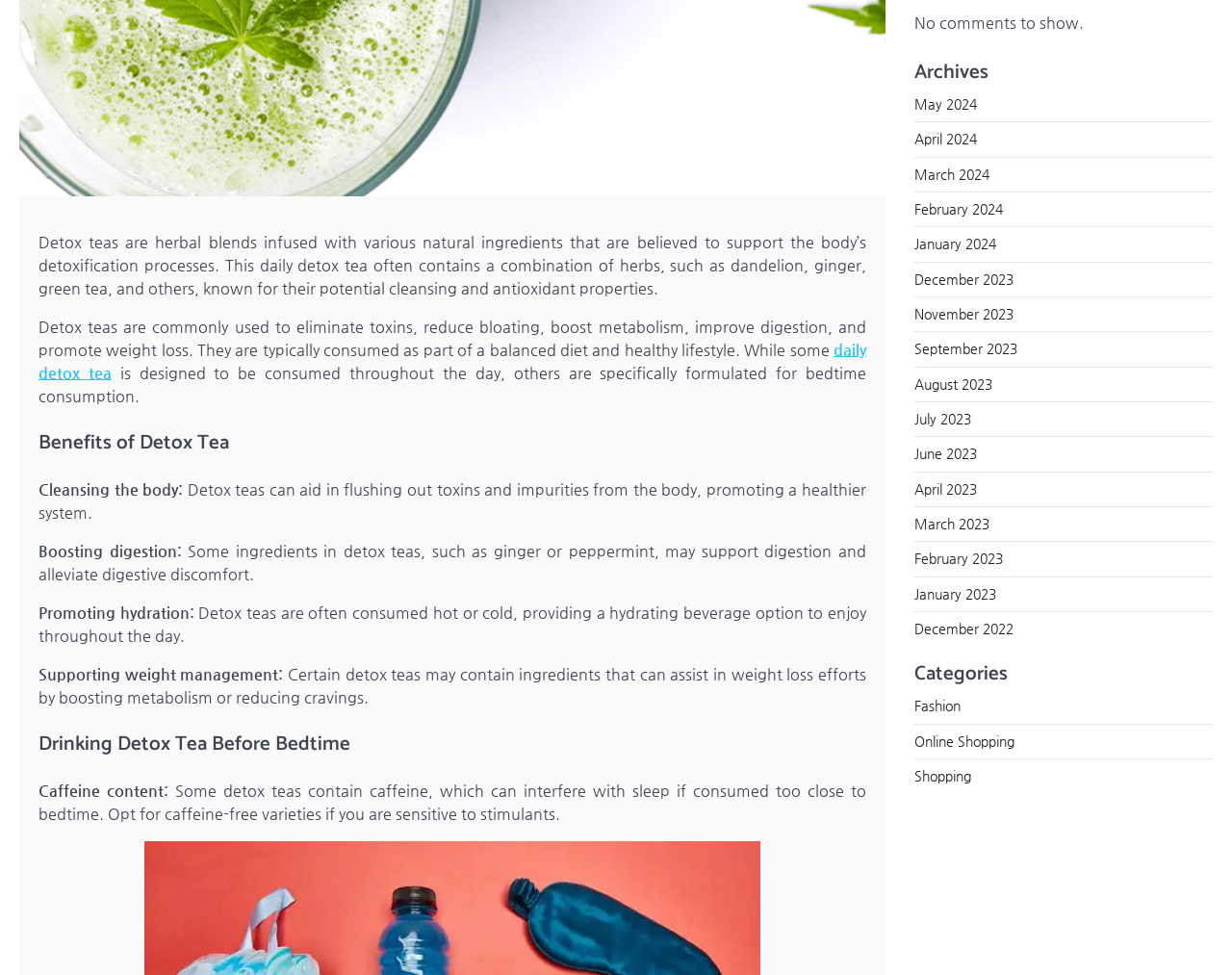Determine the bounding box of the UI component based on this description: "Fashion". The bounding box coordinates should be four float values between 0 and 1, i.e., [left, top, right, bottom].

[0.742, 0.716, 0.78, 0.732]